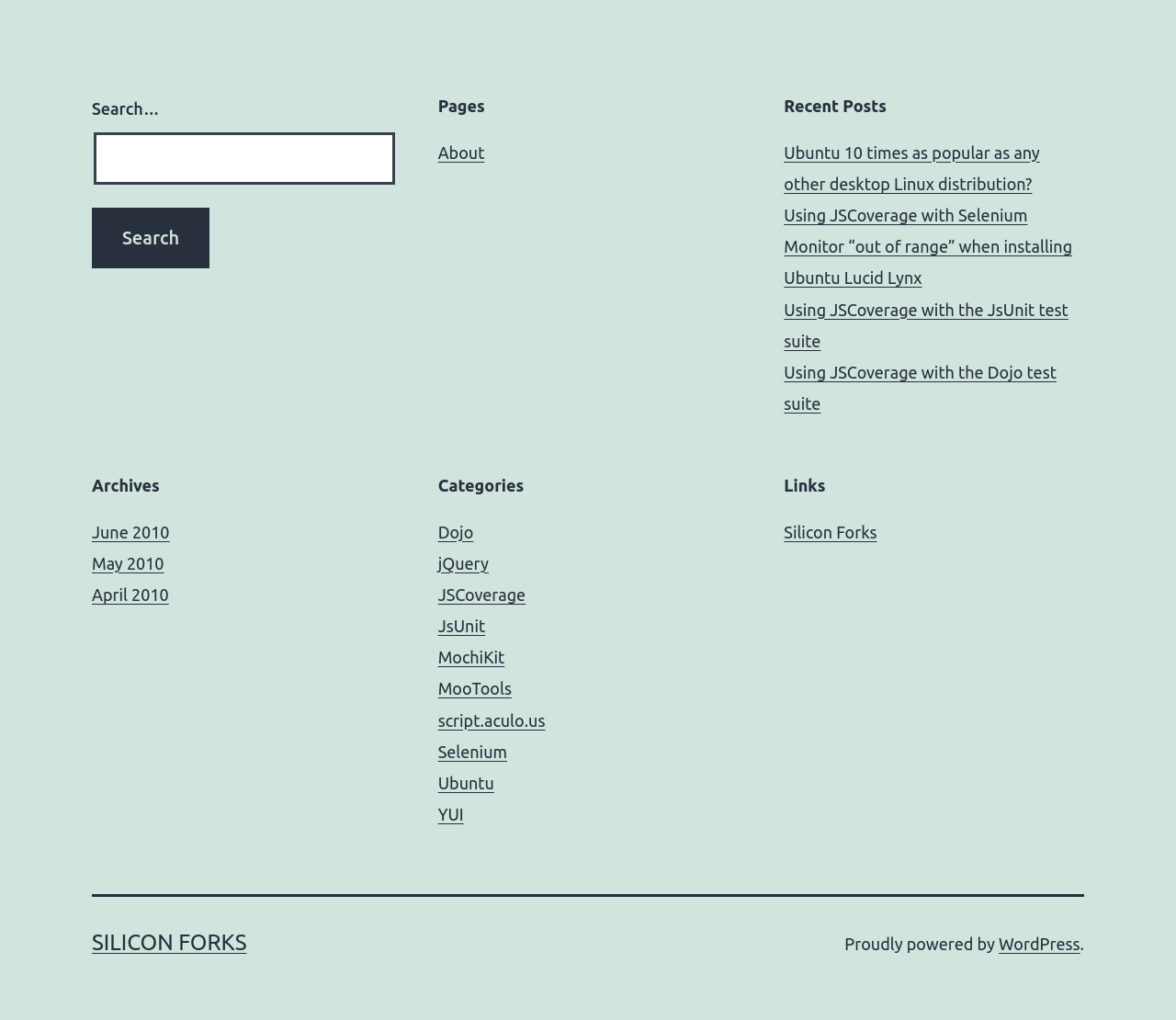Please answer the following question using a single word or phrase: 
What are the categories of posts on this website?

Dojo, jQuery, JSCoverage, etc.